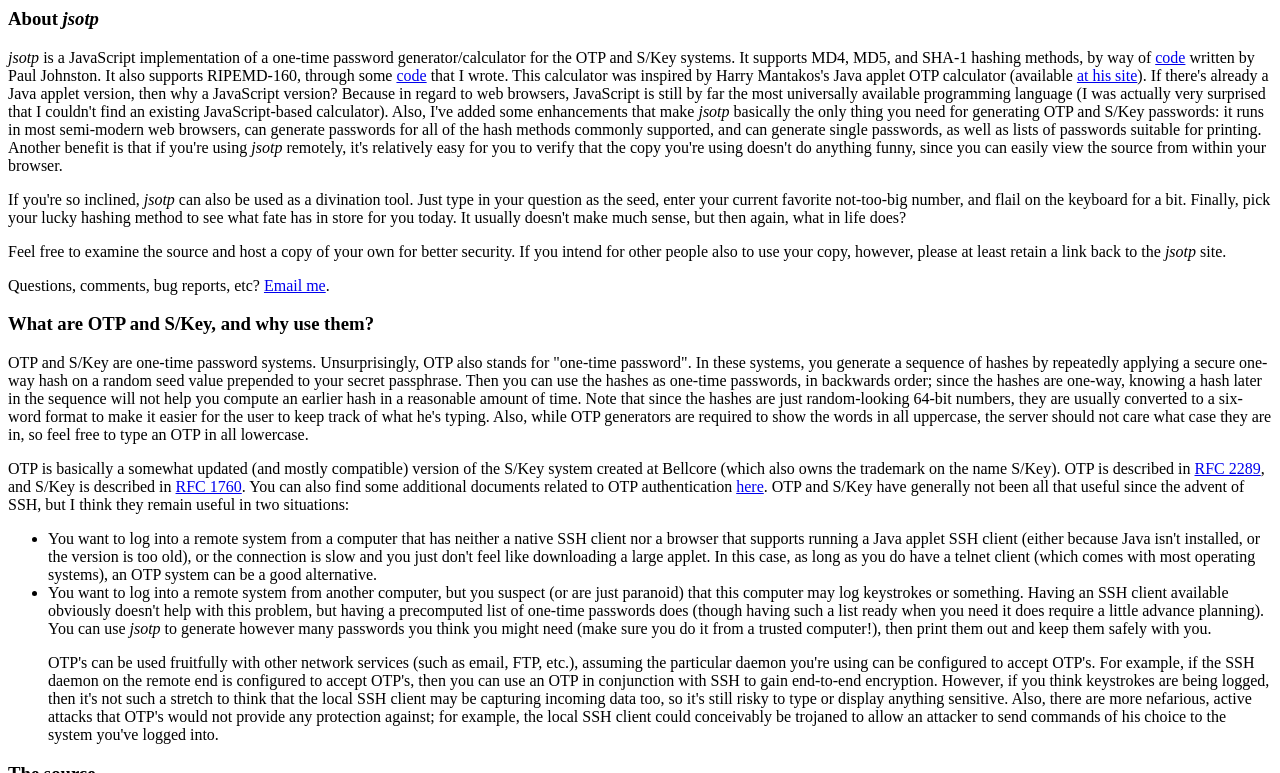Please provide a comprehensive answer to the question below using the information from the image: What is the format of the generated hashes?

The generated hashes are usually converted to a six-word format to make it easier for the user to keep track of what they are typing, although the server does not care about the case of the input.